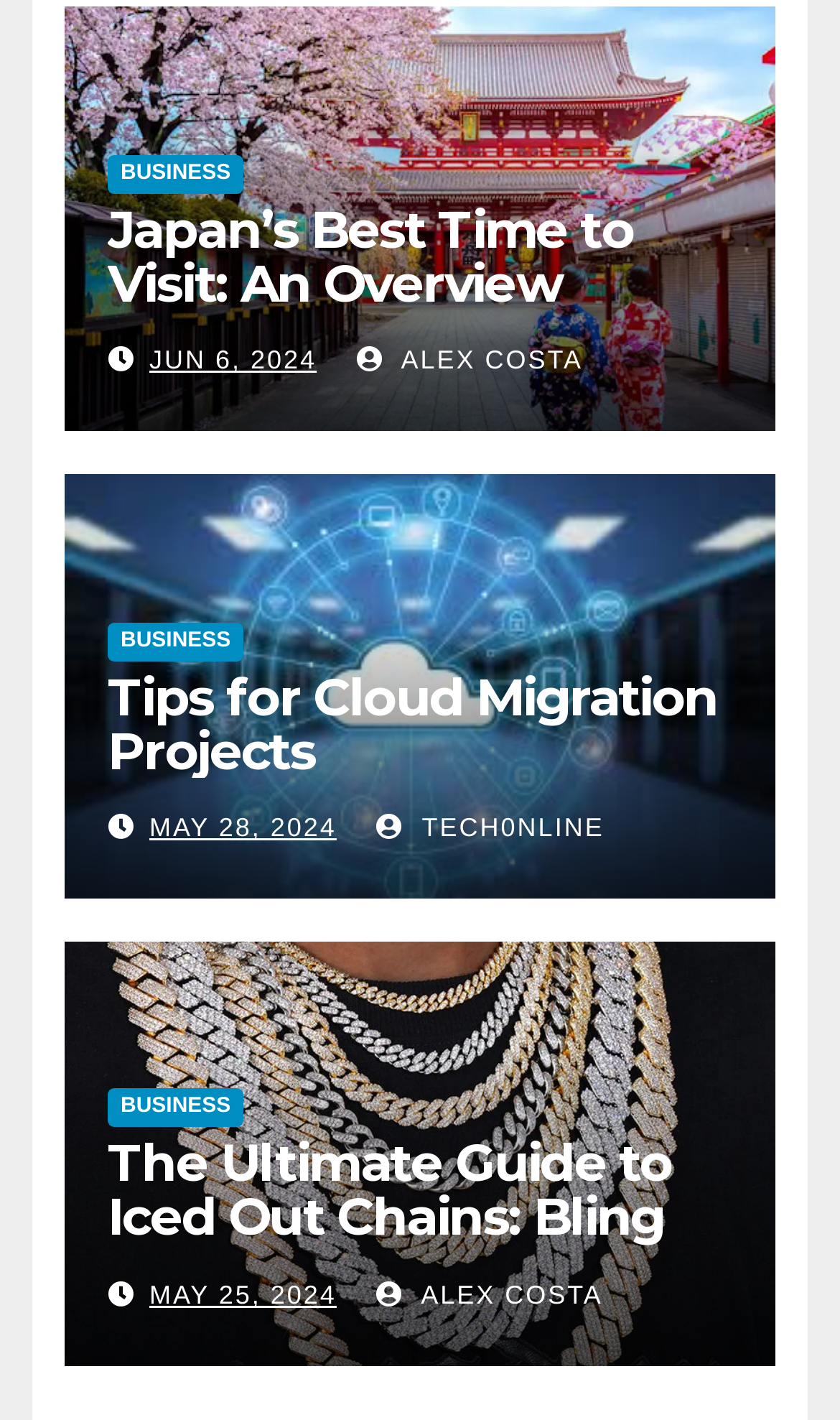Use a single word or phrase to answer the question: 
Who is the author of the second article?

TECH0NLINE